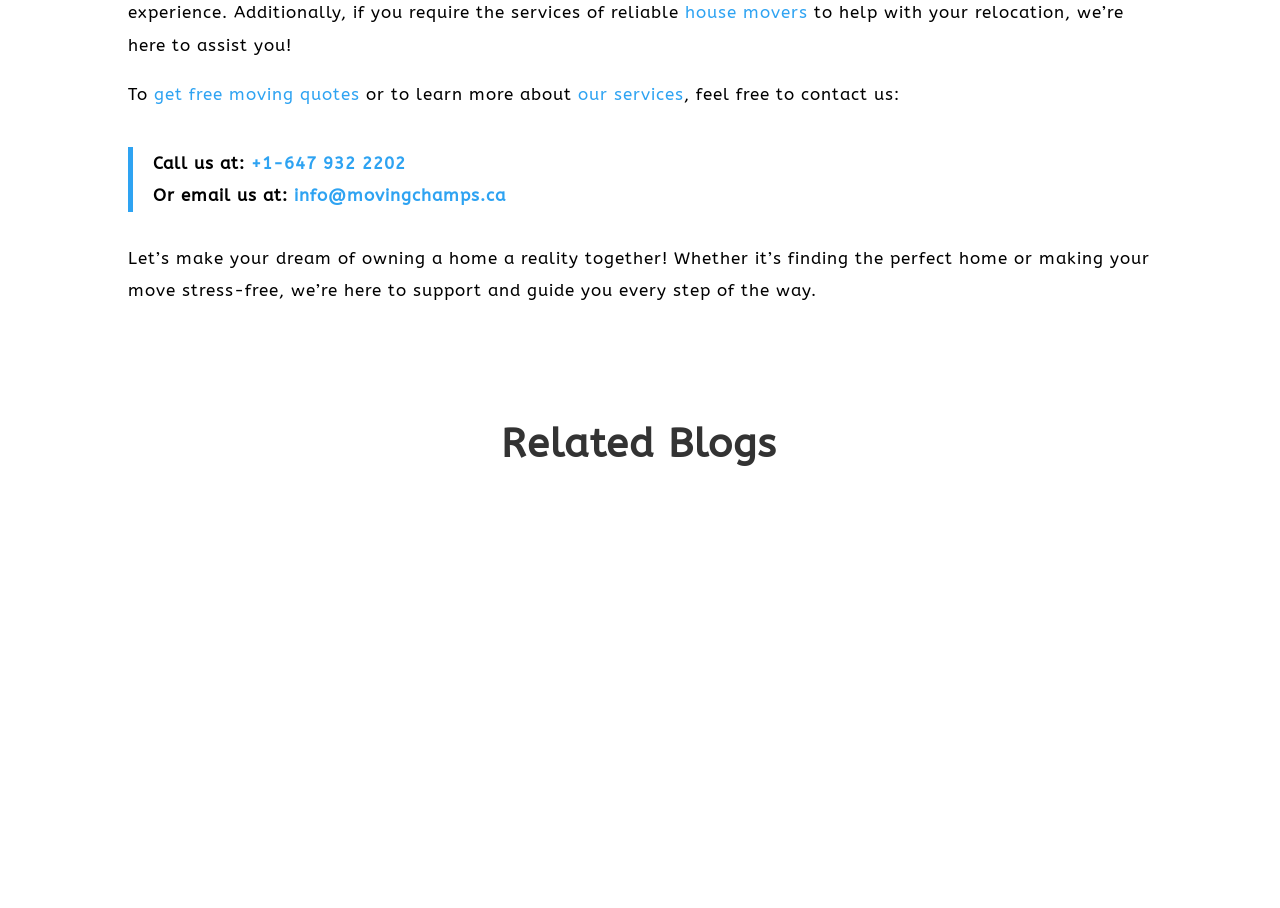Give a concise answer using one word or a phrase to the following question:
What is the tone of the company's message?

Supportive